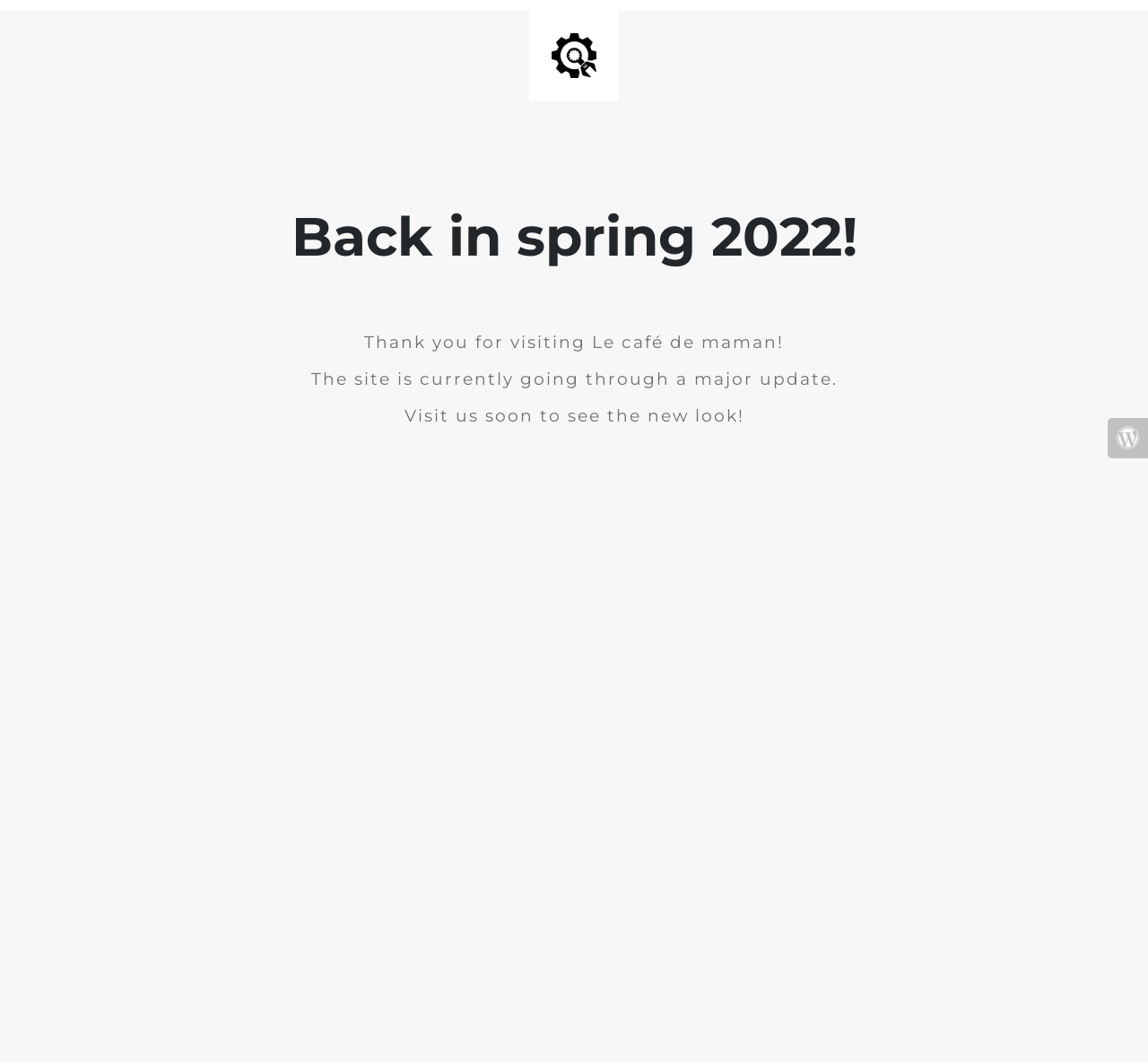Please determine the primary heading and provide its text.

Back in spring 2022!